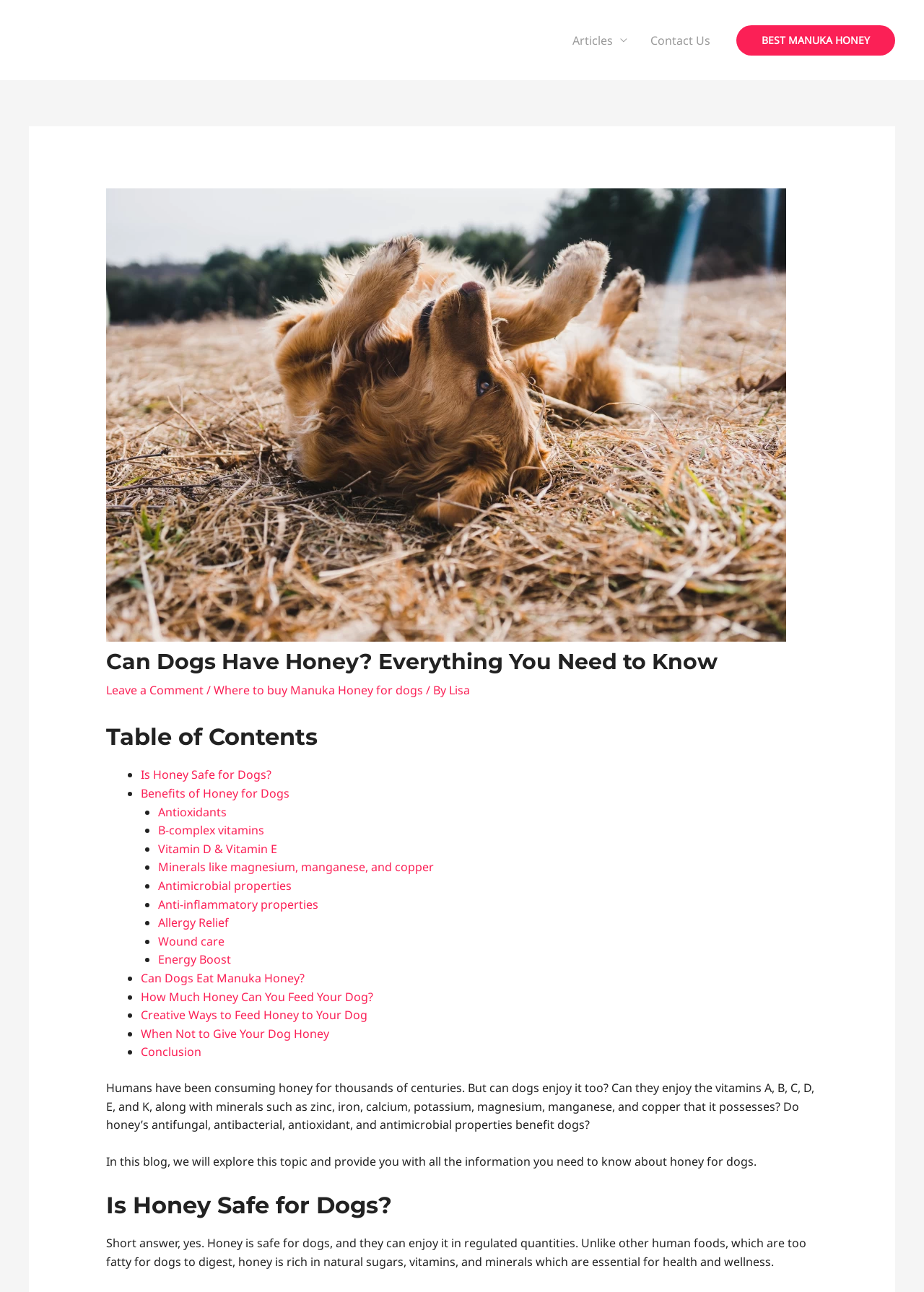Please give the bounding box coordinates of the area that should be clicked to fulfill the following instruction: "Read the article about where to buy Manuka Honey for dogs". The coordinates should be in the format of four float numbers from 0 to 1, i.e., [left, top, right, bottom].

[0.231, 0.528, 0.458, 0.54]